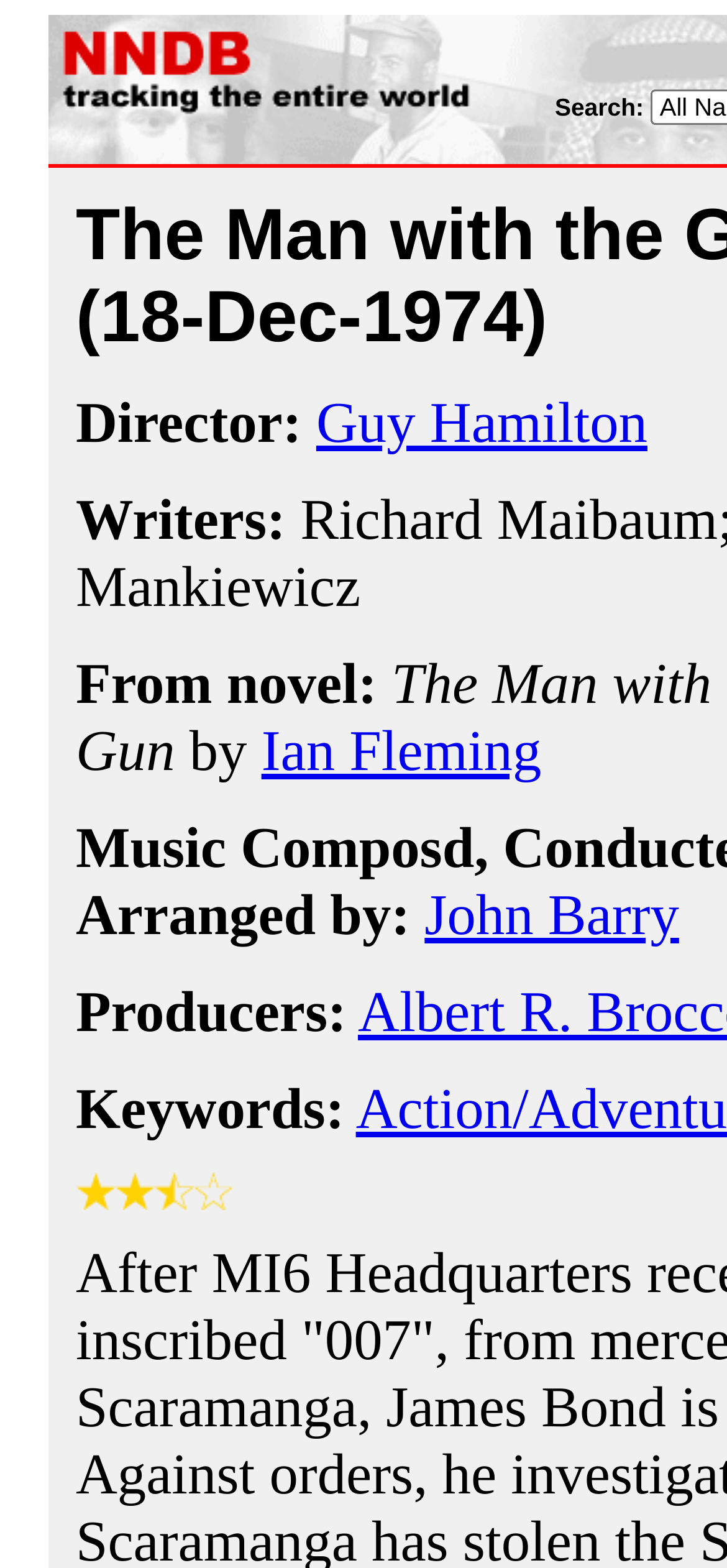How many links are there in the webpage? Observe the screenshot and provide a one-word or short phrase answer.

4